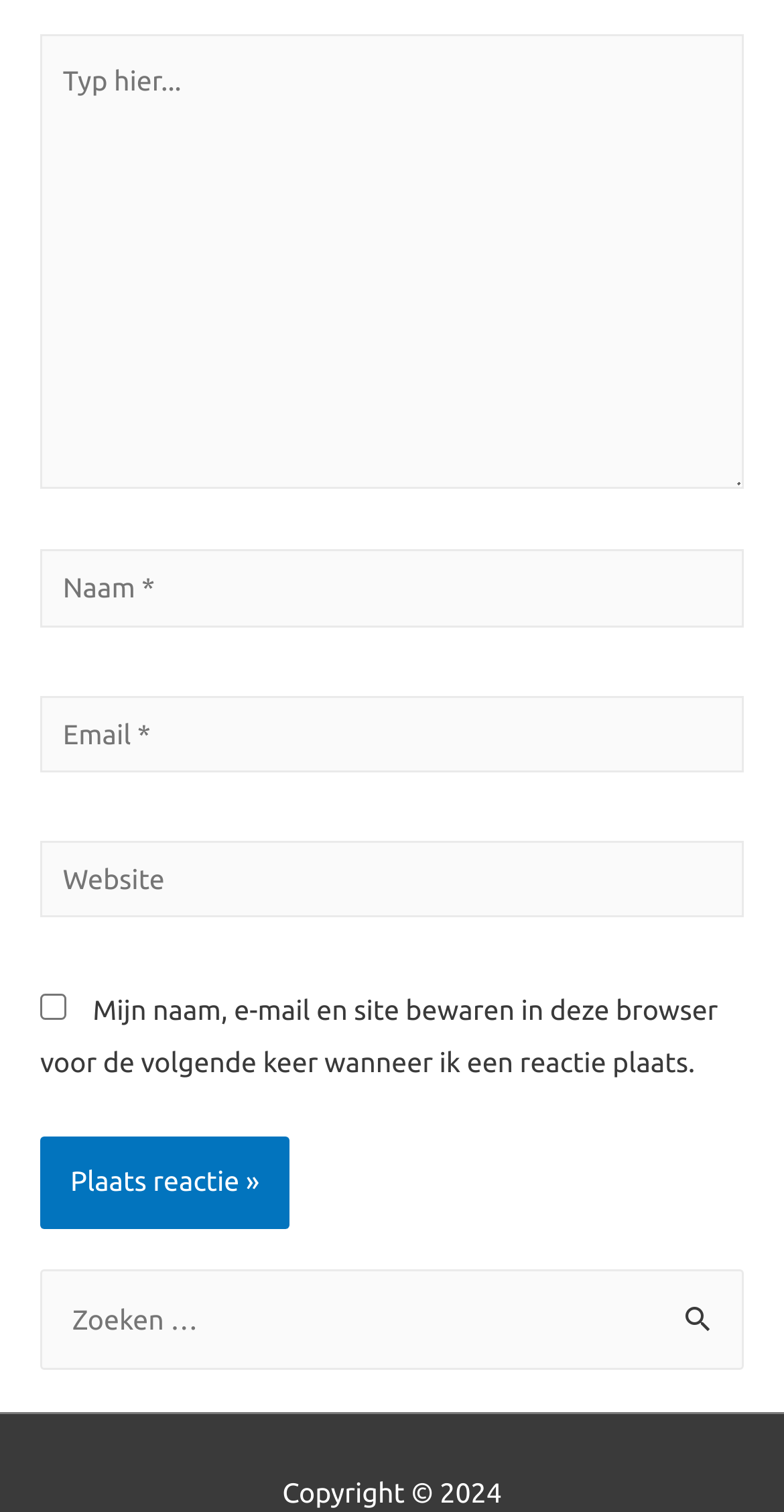Determine the bounding box for the UI element described here: "parent_node: Website name="url" placeholder="Website"".

[0.051, 0.556, 0.949, 0.607]